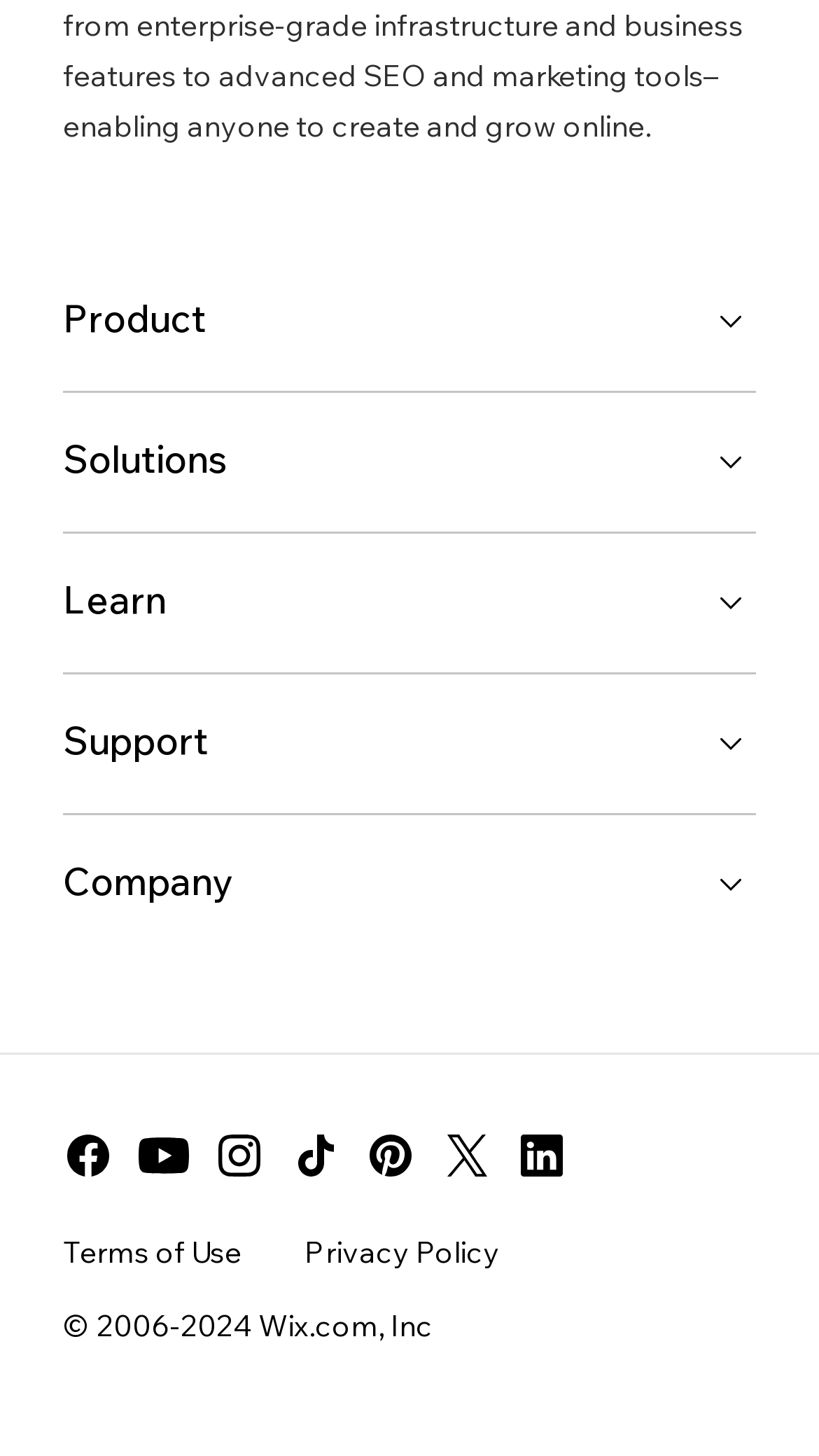Please identify the bounding box coordinates of the element that needs to be clicked to execute the following command: "Visit the Wix.com Facebook page". Provide the bounding box using four float numbers between 0 and 1, formatted as [left, top, right, bottom].

[0.077, 0.767, 0.138, 0.819]